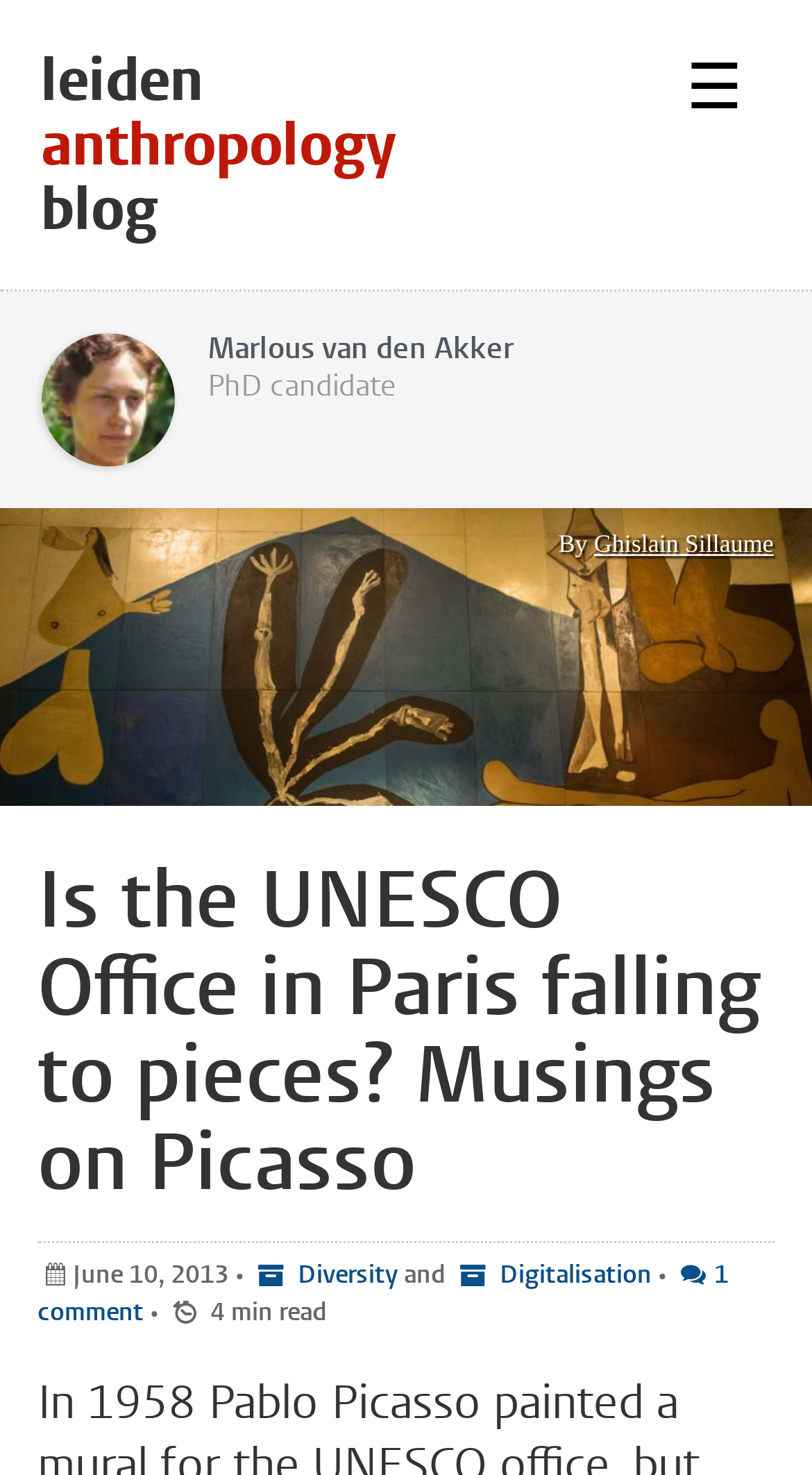What is the main heading of this webpage? Please extract and provide it.

leiden
anthropology
blog